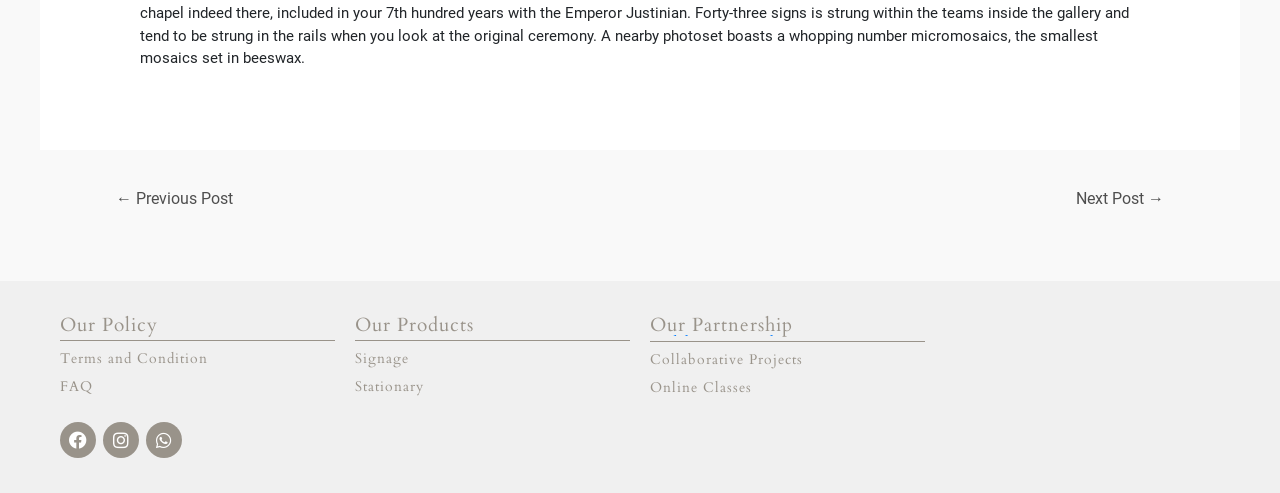Can you determine the bounding box coordinates of the area that needs to be clicked to fulfill the following instruction: "read more about typical guru"?

None